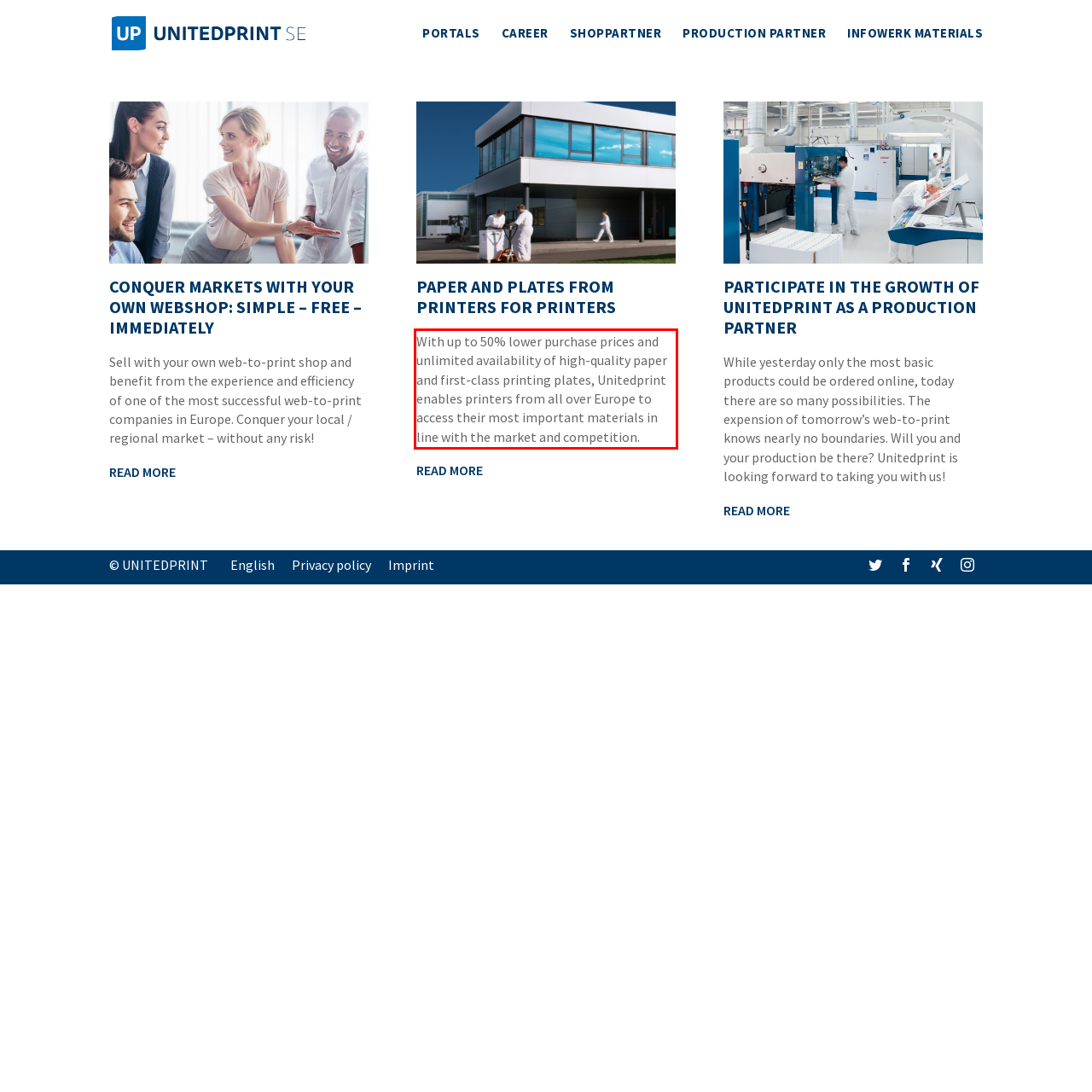The screenshot provided shows a webpage with a red bounding box. Apply OCR to the text within this red bounding box and provide the extracted content.

With up to 50% lower purchase prices and unlimited availability of high-quality paper and first-class printing plates, Unitedprint enables printers from all over Europe to access their most important materials in line with the market and competition.